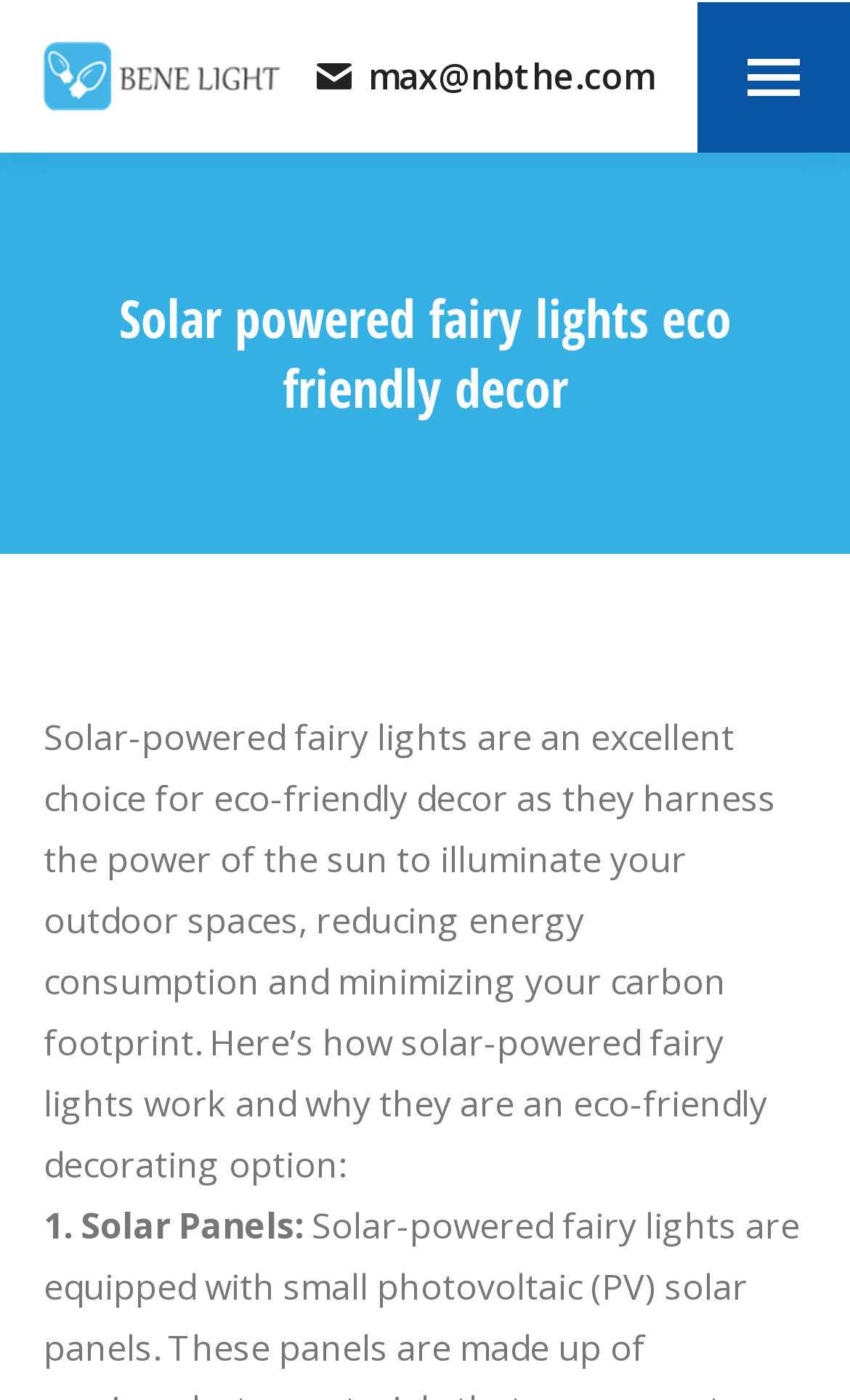Provide the bounding box for the UI element matching this description: "aria-label="Mobile menu icon"".

[0.821, 0.001, 1.0, 0.108]